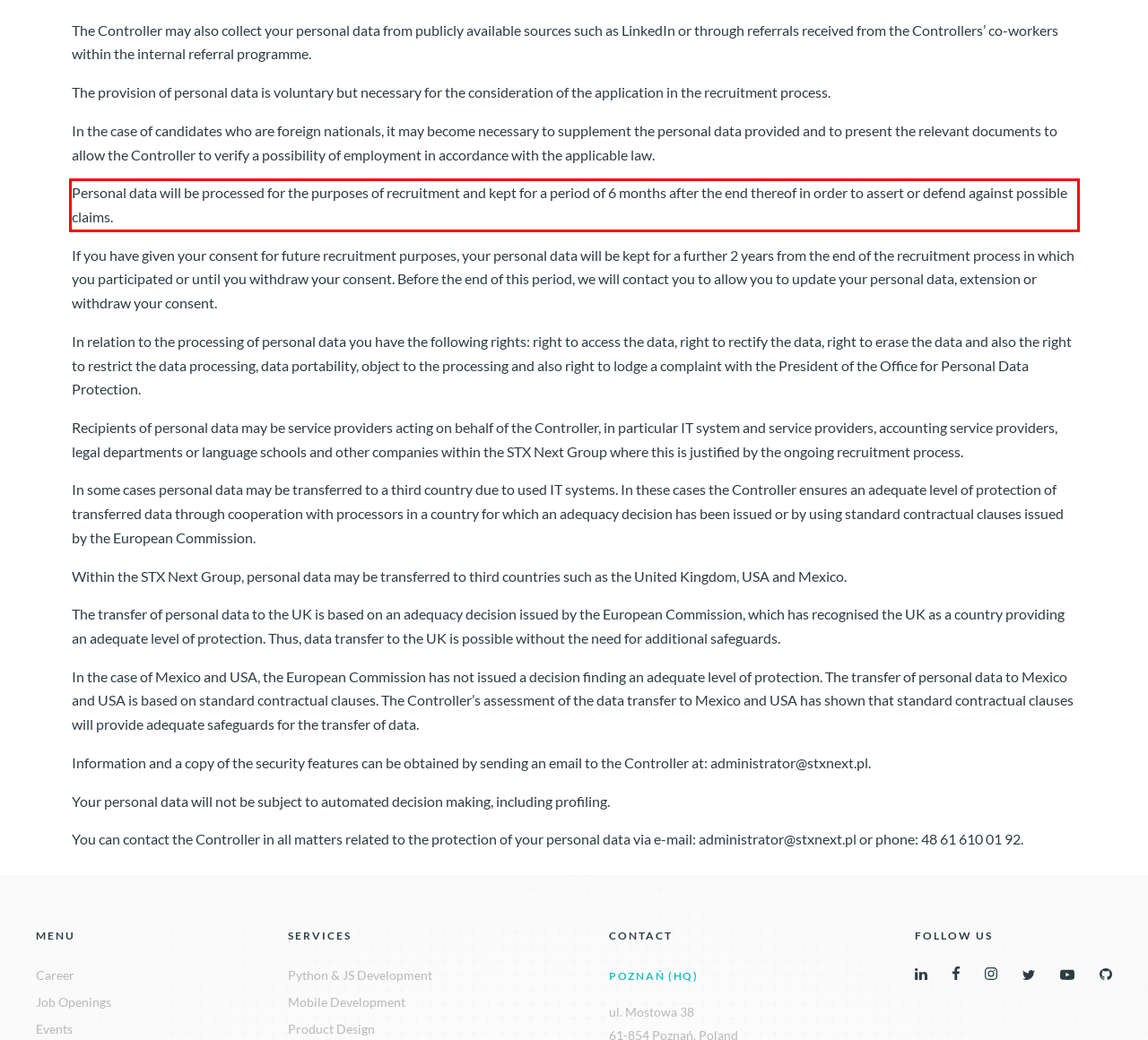Identify the text inside the red bounding box in the provided webpage screenshot and transcribe it.

Personal data will be processed for the purposes of recruitment and kept for a period of 6 months after the end thereof in order to assert or defend against possible claims.